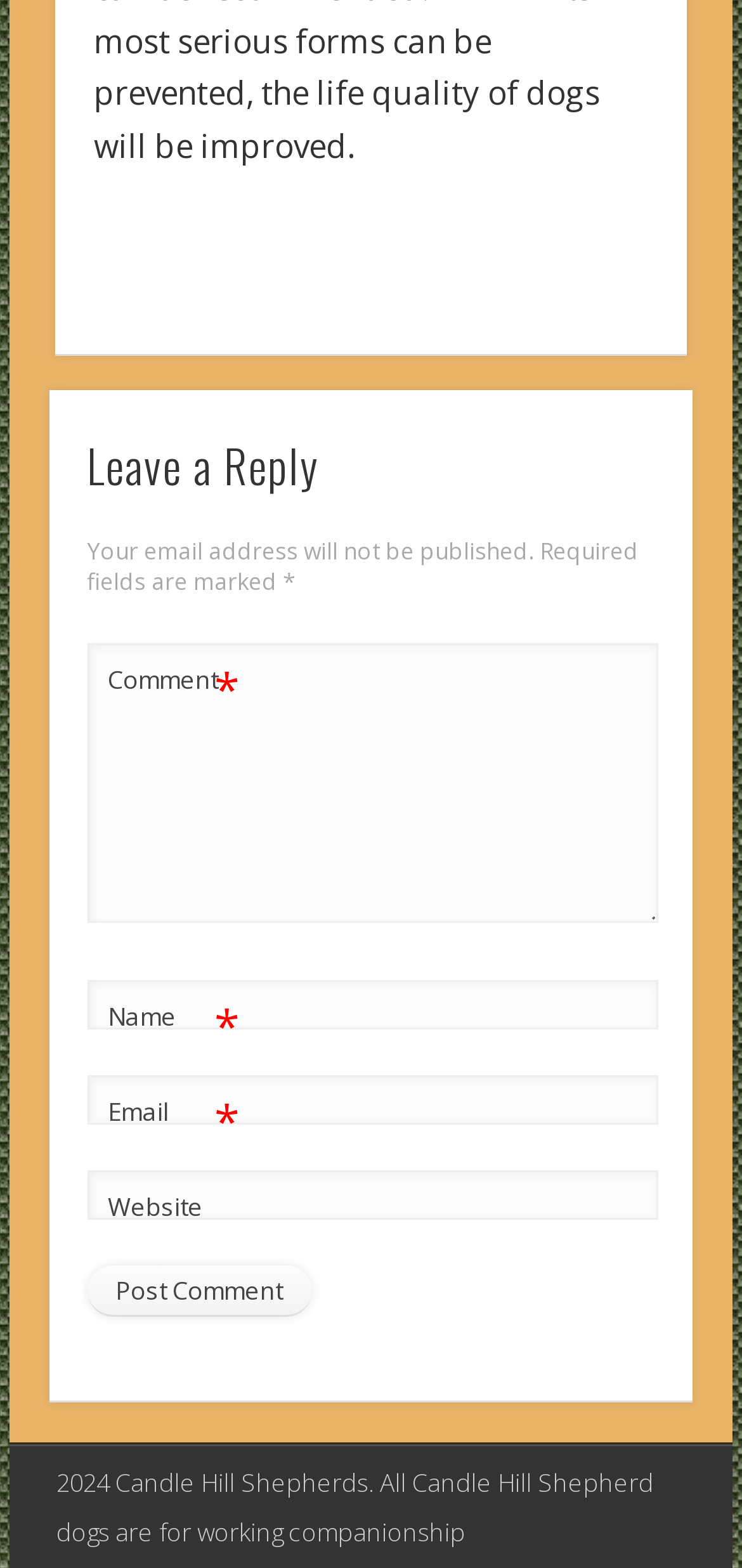Identify the bounding box coordinates for the UI element mentioned here: "parent_node: Email aria-describedby="email-notes" name="email"". Provide the coordinates as four float values between 0 and 1, i.e., [left, top, right, bottom].

[0.117, 0.686, 0.888, 0.717]